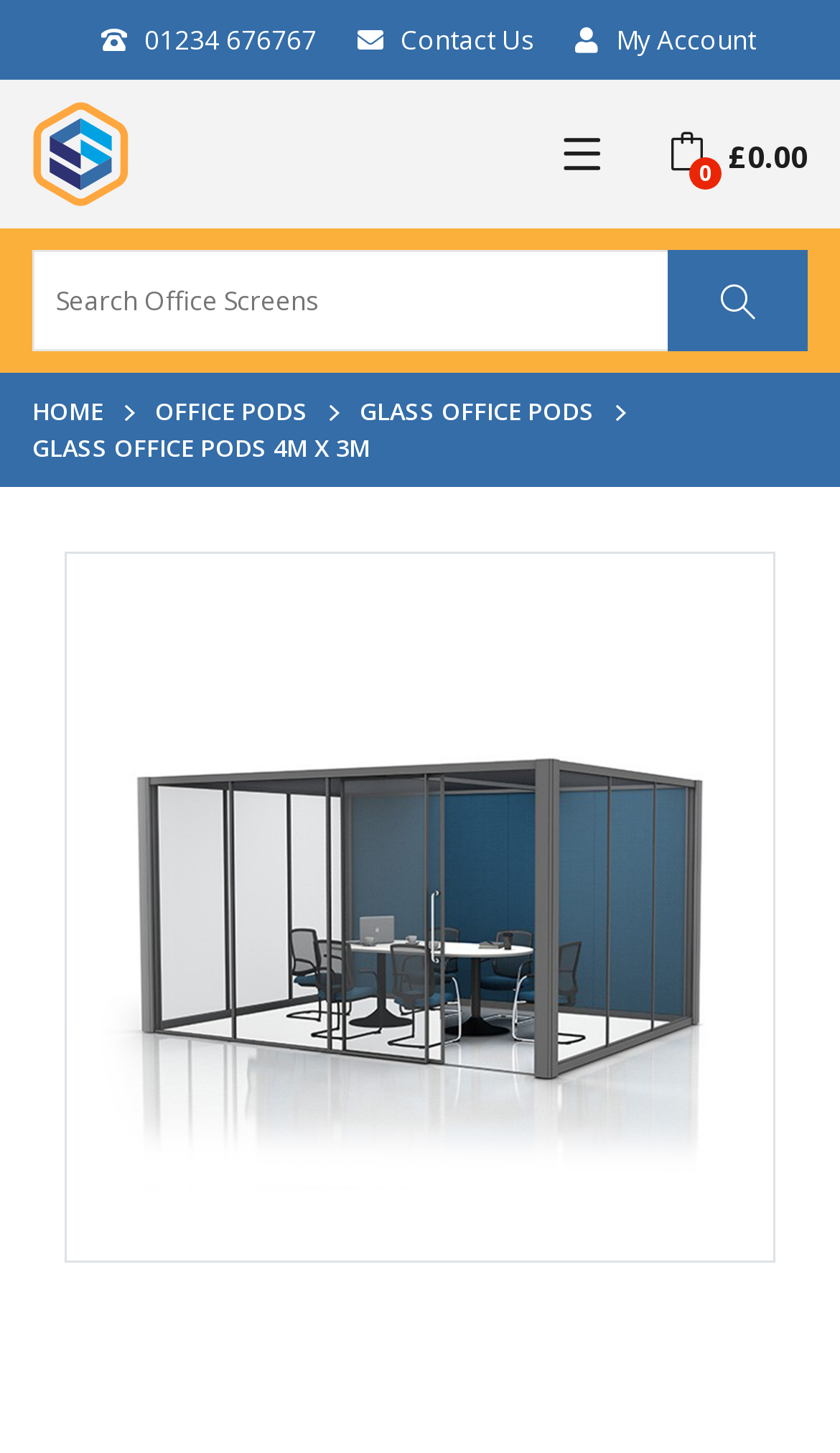What type of office pods are featured?
Based on the image content, provide your answer in one word or a short phrase.

Glass Office Pods